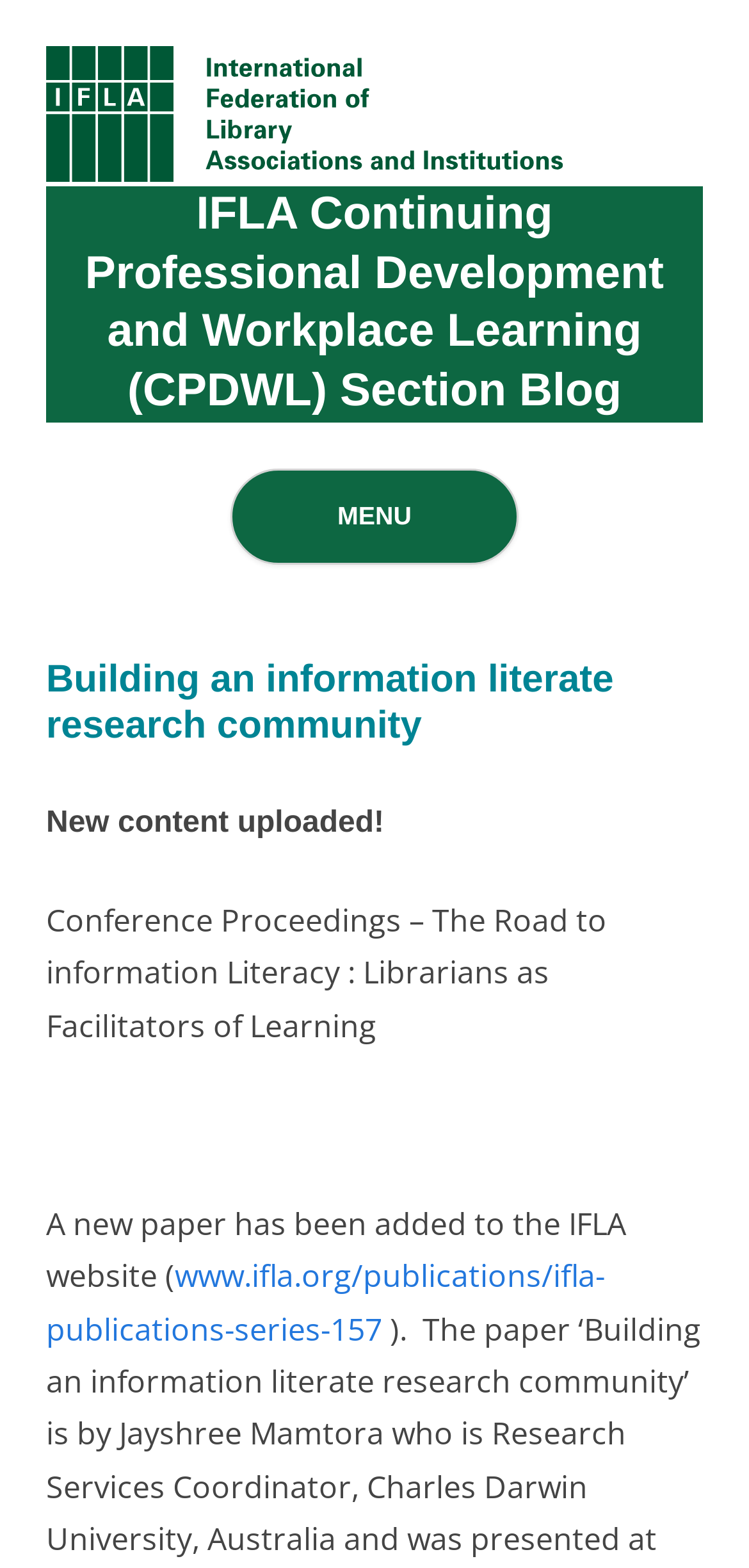Determine the bounding box coordinates for the HTML element mentioned in the following description: "alt="Logo IFLA"". The coordinates should be a list of four floats ranging from 0 to 1, represented as [left, top, right, bottom].

[0.062, 0.095, 0.831, 0.122]